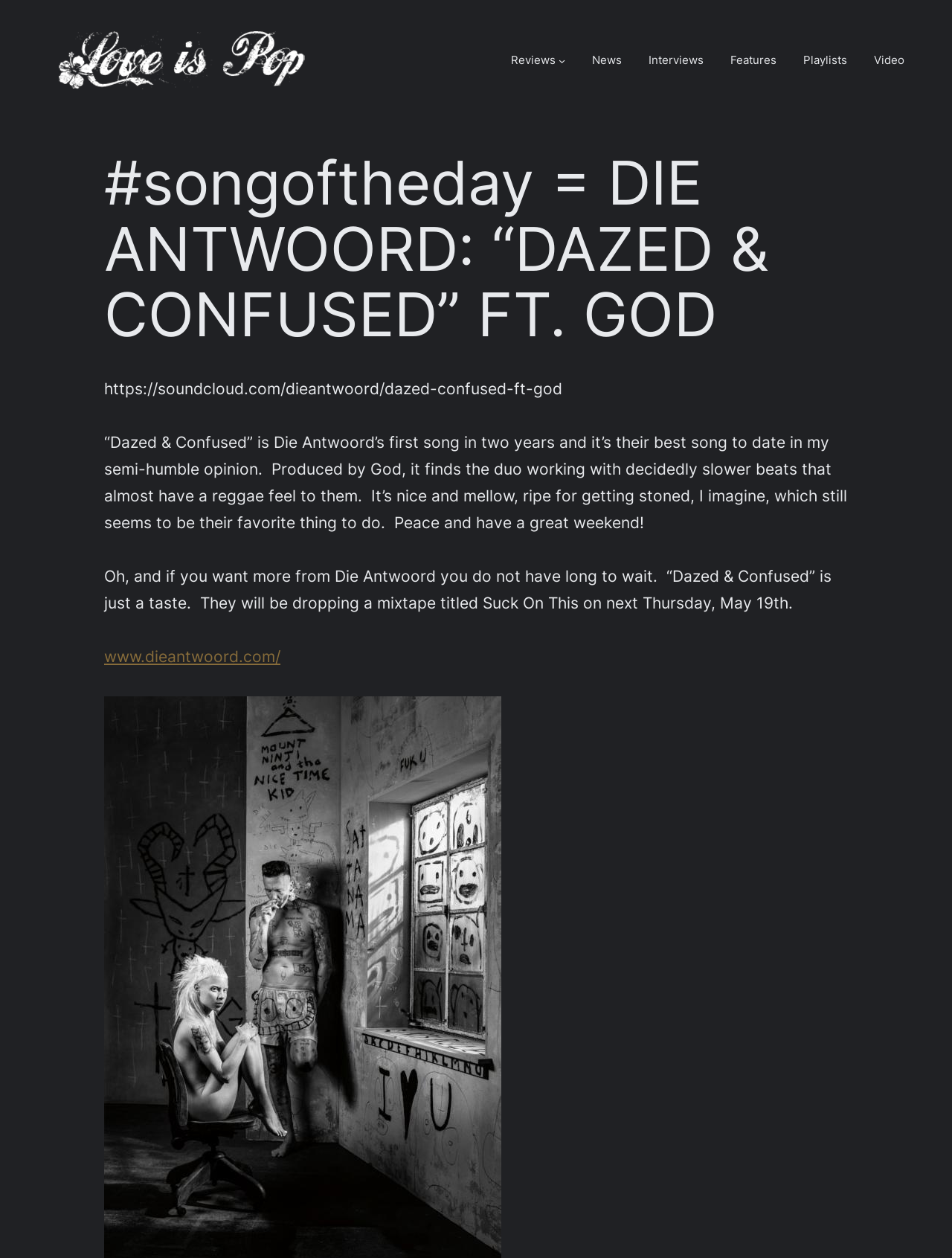Please identify the primary heading of the webpage and give its text content.

#songoftheday = DIE ANTWOORD: “DAZED & CONFUSED” FT. GOD